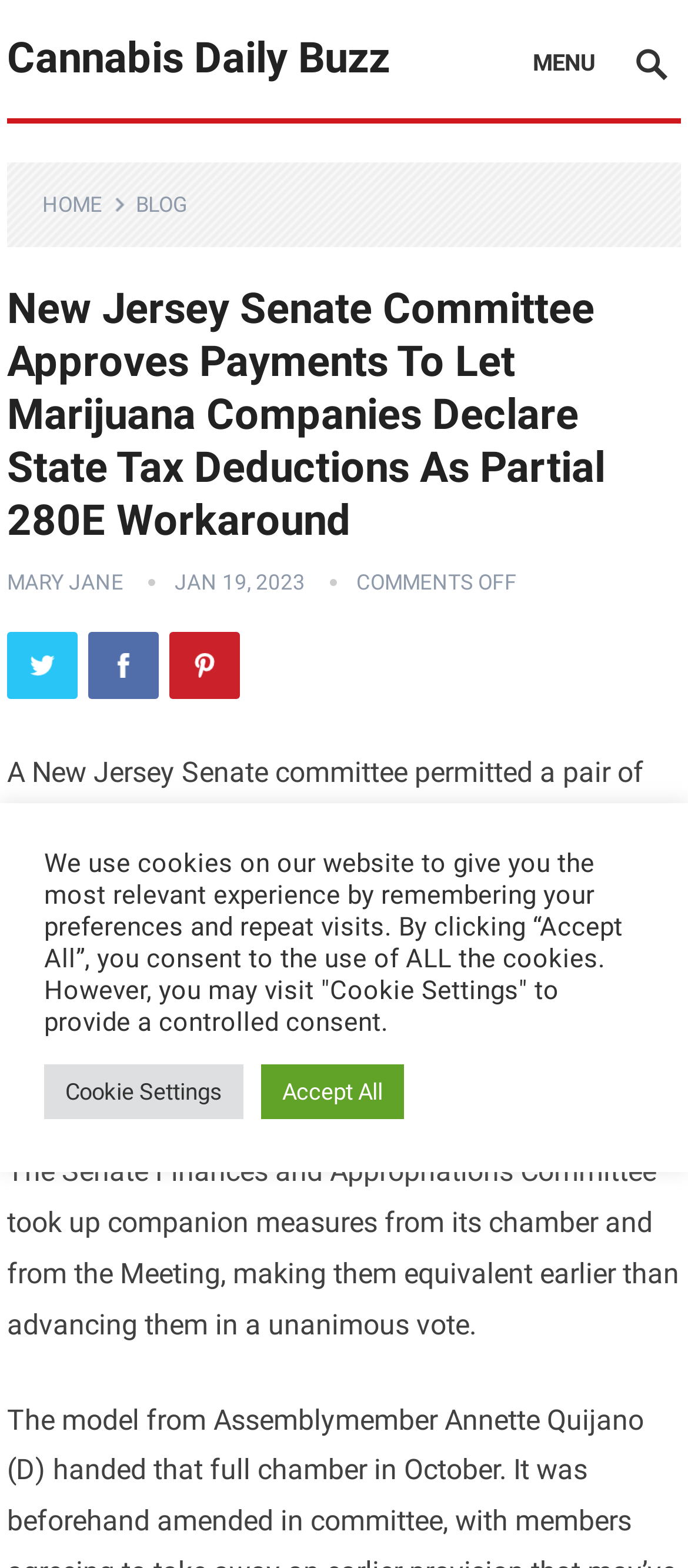Determine the bounding box coordinates of the section I need to click to execute the following instruction: "Share on Twitter". Provide the coordinates as four float numbers between 0 and 1, i.e., [left, top, right, bottom].

[0.01, 0.403, 0.113, 0.446]